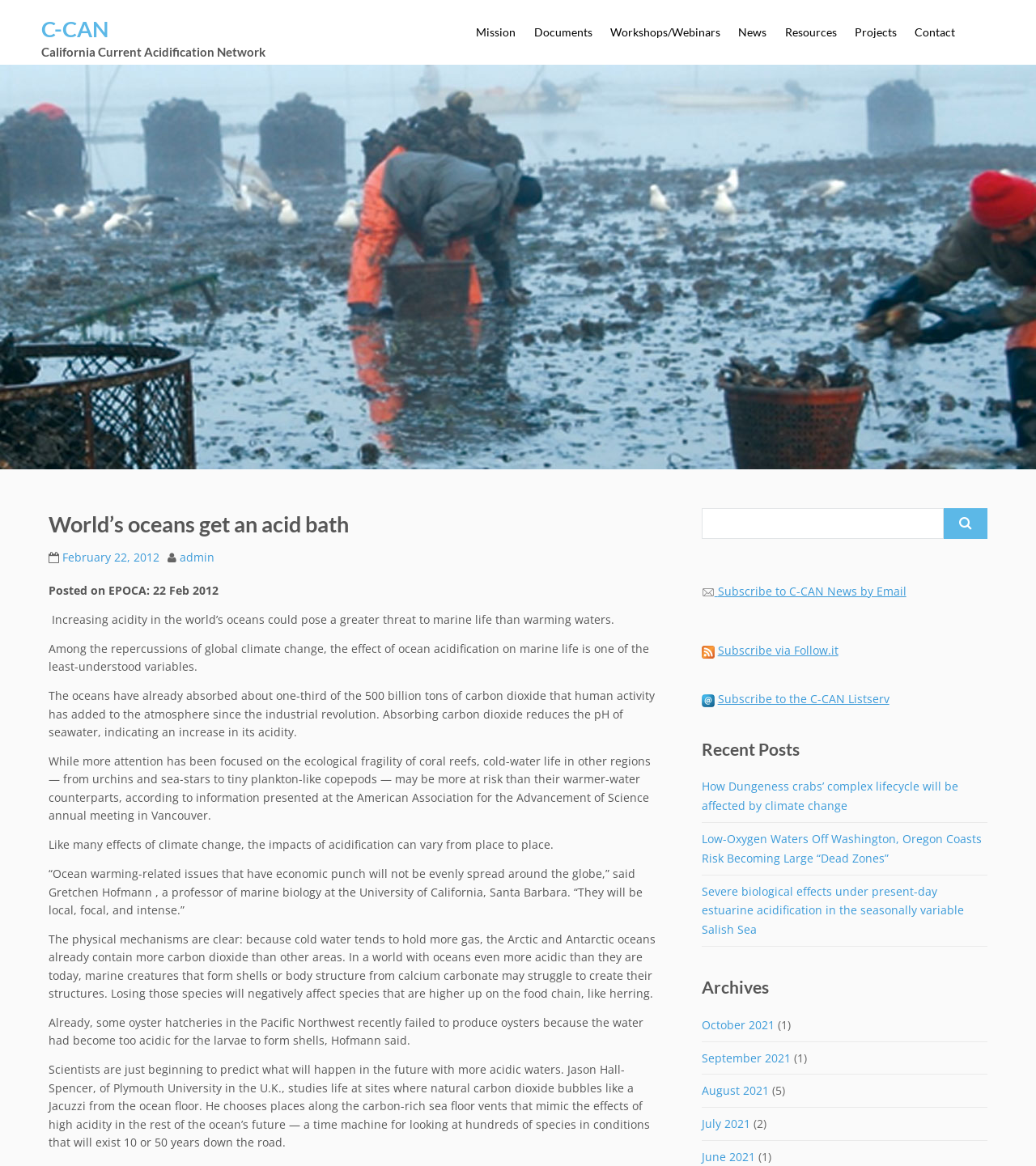Given the element description, predict the bounding box coordinates in the format (top-left x, top-left y, bottom-right x, bottom-right y). Make sure all values are between 0 and 1. Here is the element description: parent_node: Subscribe via Follow.it

[0.677, 0.54, 0.69, 0.575]